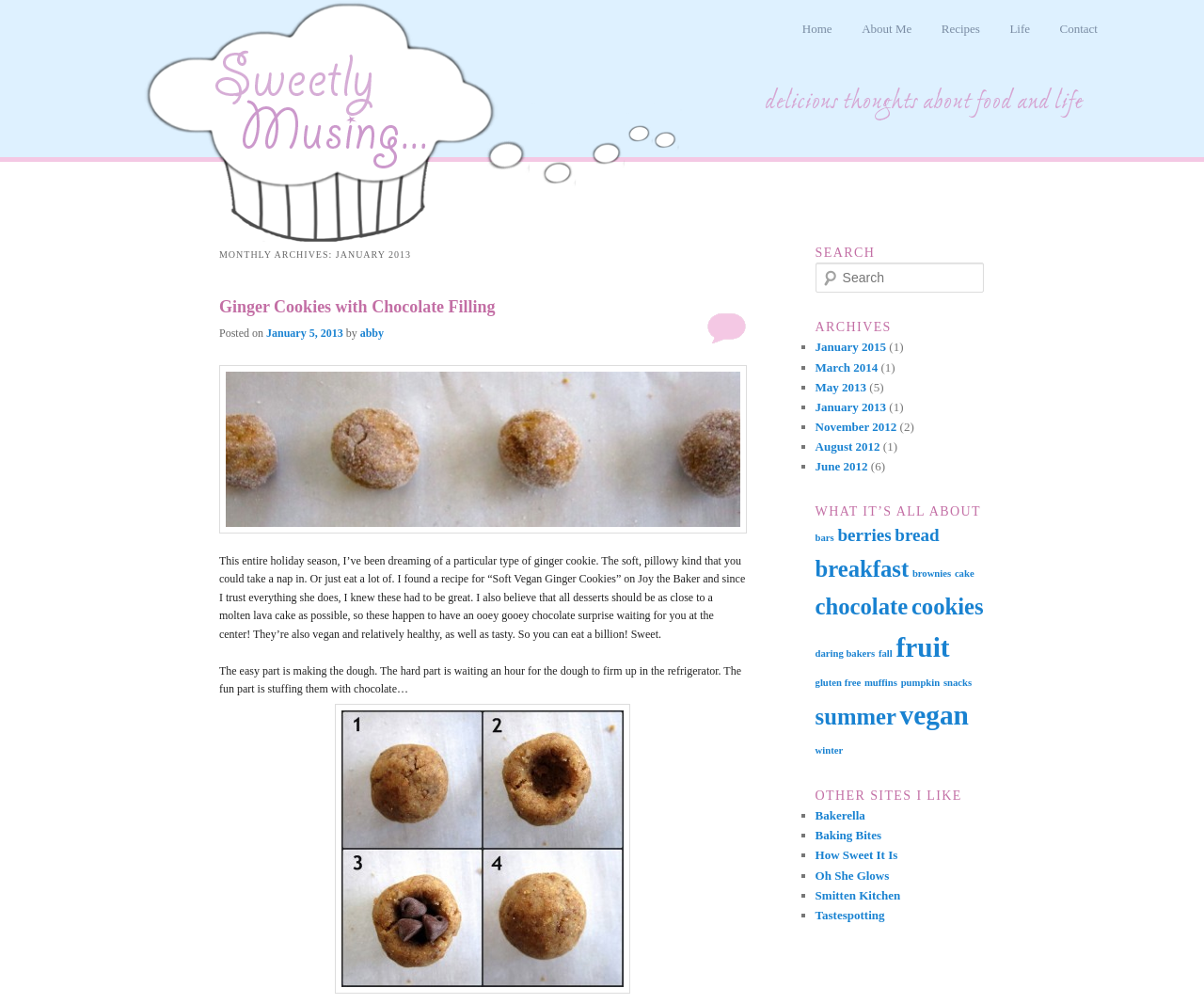Identify the bounding box coordinates for the element that needs to be clicked to fulfill this instruction: "Search for something". Provide the coordinates in the format of four float numbers between 0 and 1: [left, top, right, bottom].

[0.677, 0.261, 0.817, 0.291]